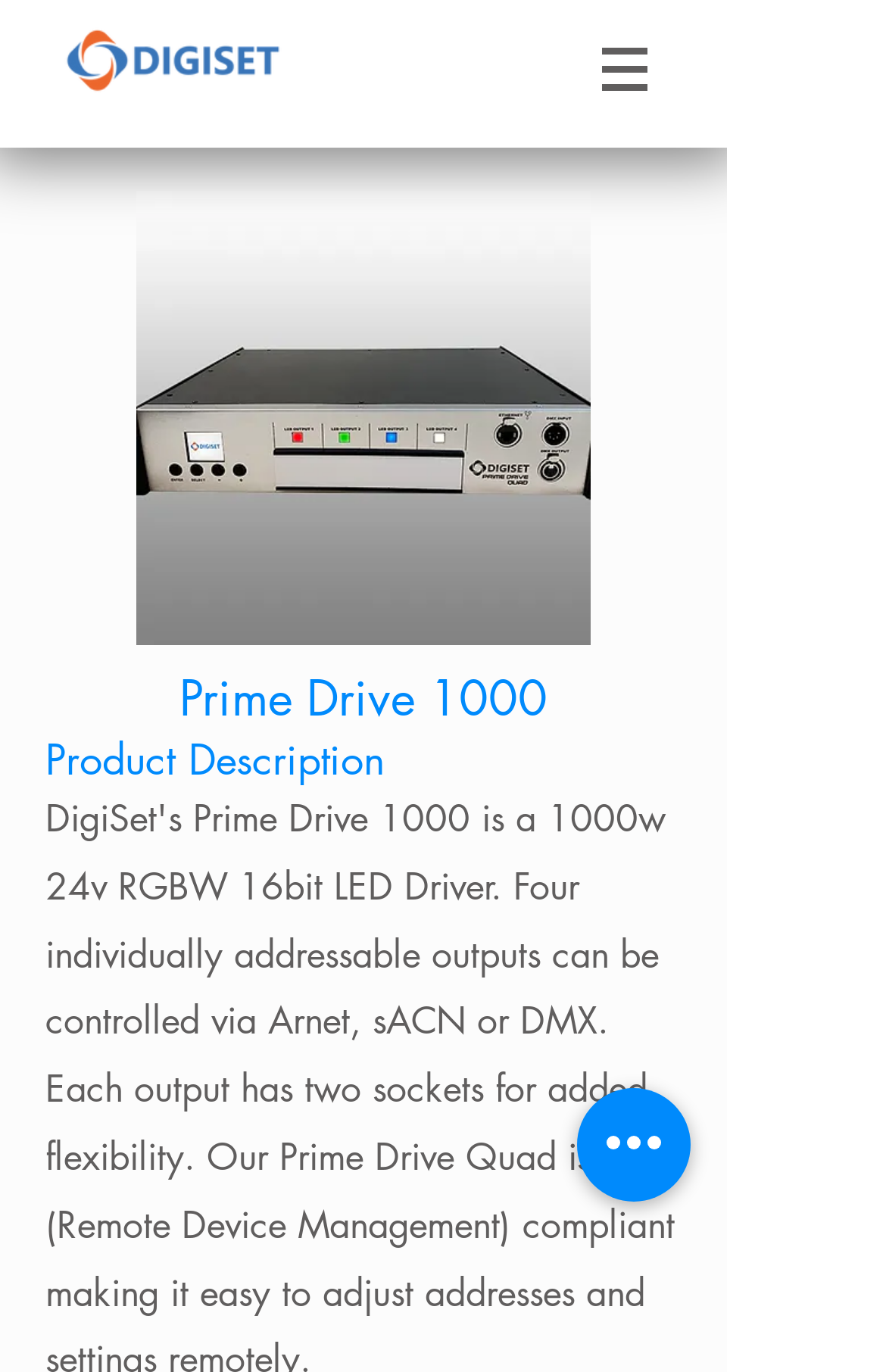What is the name of the product?
Refer to the screenshot and deliver a thorough answer to the question presented.

The name of the product is Prime Drive 1000, which is indicated by the heading element with the text 'Prime Drive 1000'.